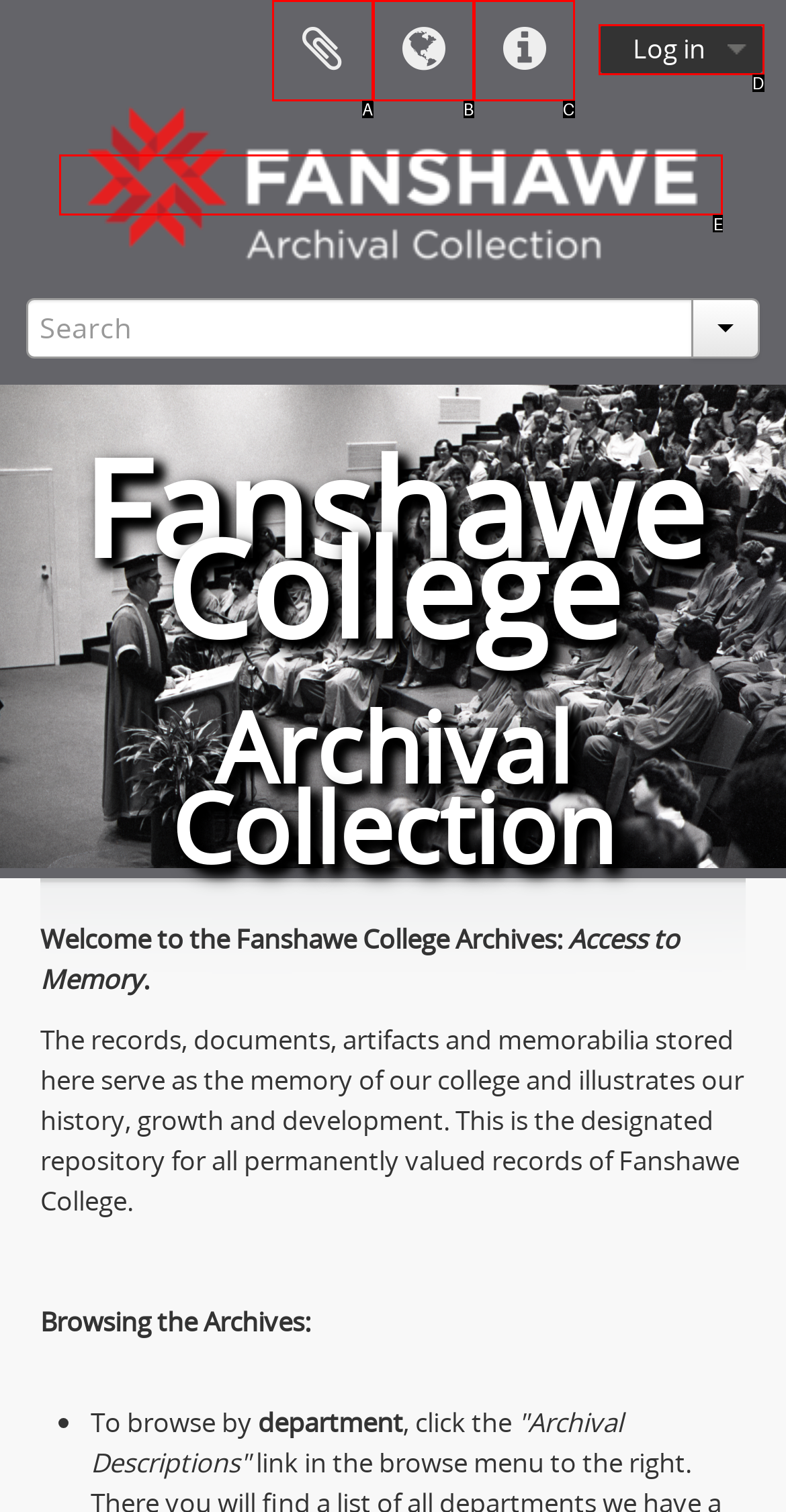Given the description: alt="Fanshawe Archival Collections"
Identify the letter of the matching UI element from the options.

E